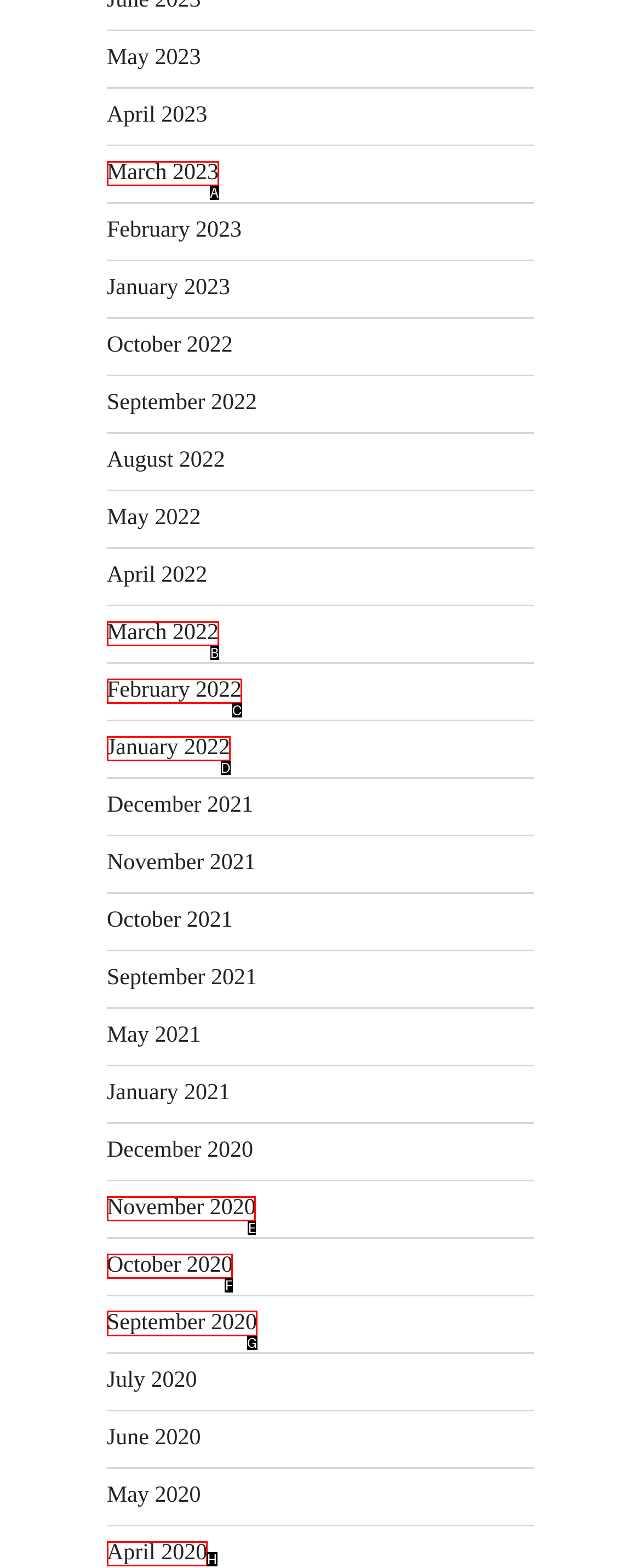Select the option I need to click to accomplish this task: browse September 2020
Provide the letter of the selected choice from the given options.

G